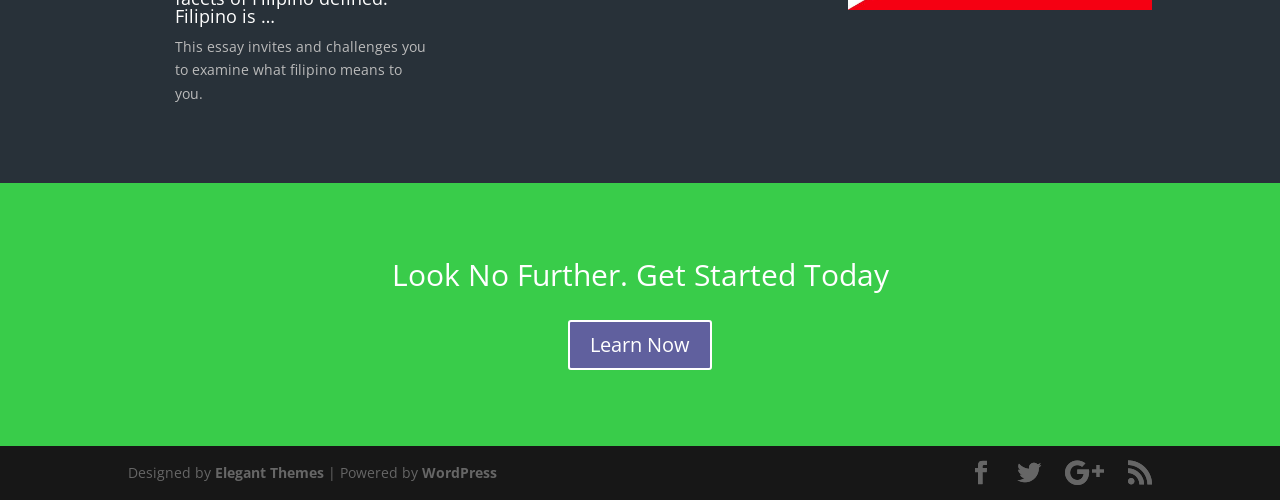What is the platform used to power the website?
Look at the image and answer with only one word or phrase.

WordPress